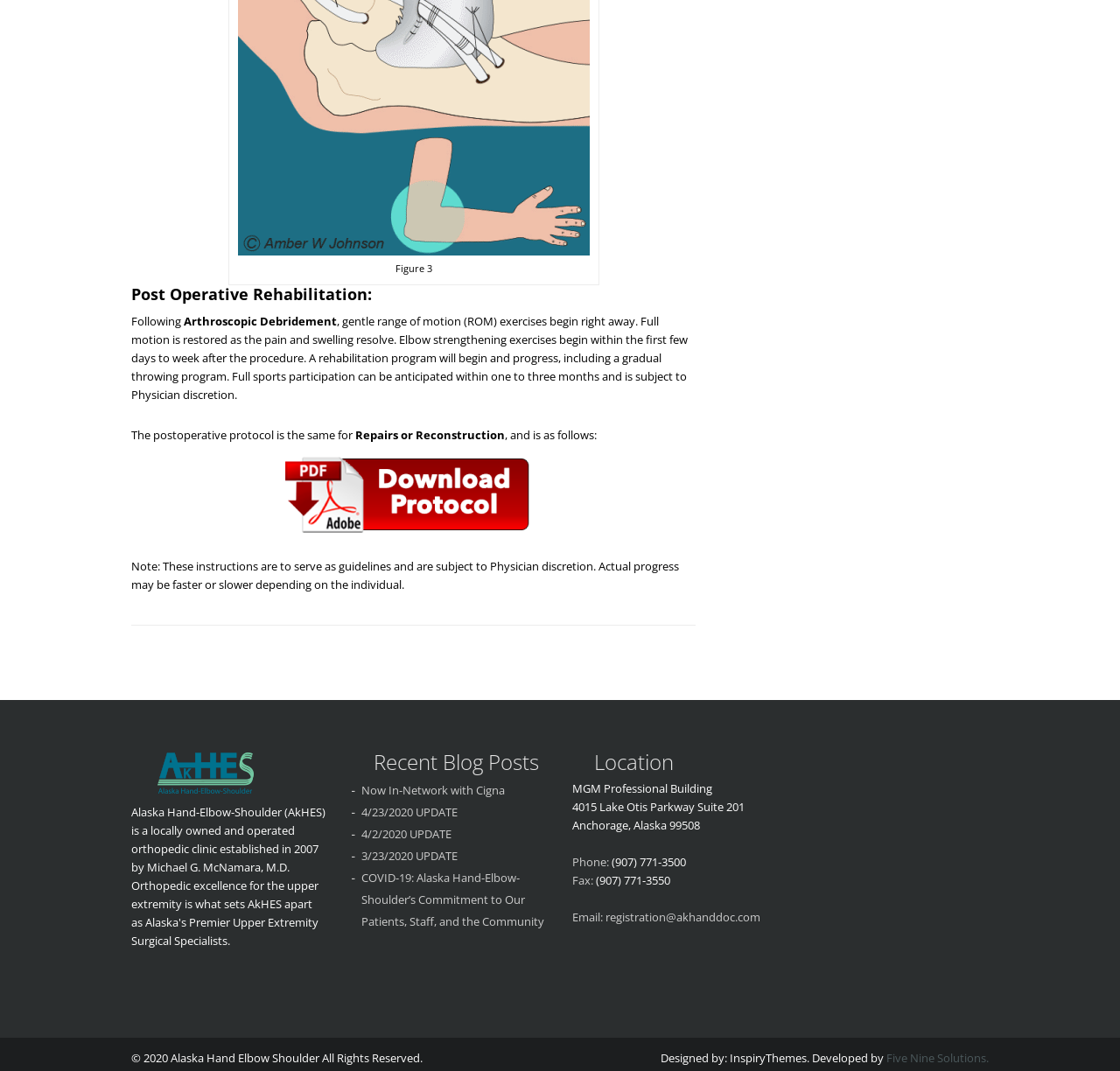Provide the bounding box coordinates of the HTML element described by the text: "registration@akhanddoc.com".

[0.541, 0.849, 0.679, 0.864]